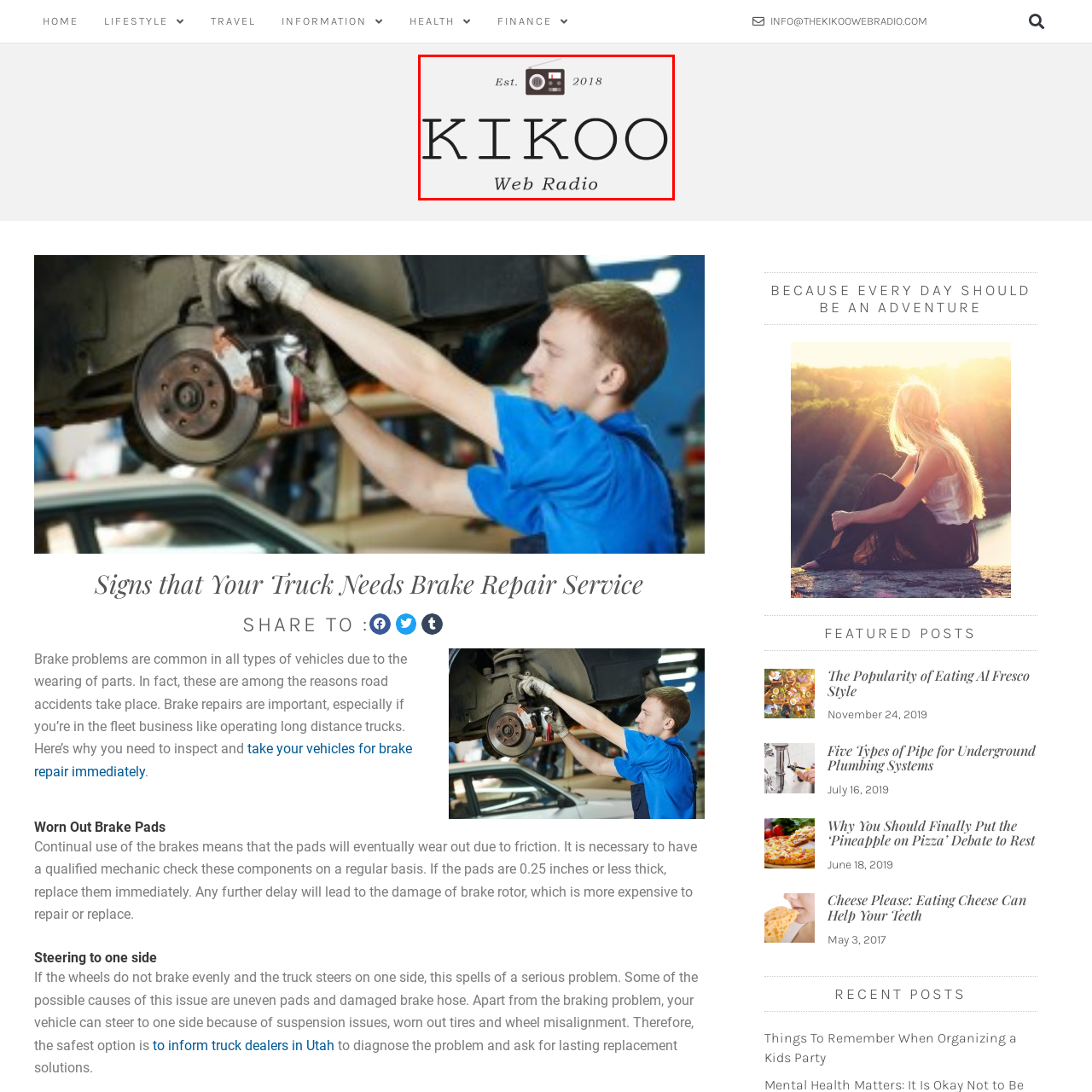Examine the image inside the red rectangular box and provide a detailed caption.

The image features the logo of "KIKOO Web Radio," established in 2018. The logo is designed with a vintage radio graphic that adds a nostalgic touch, emphasizing the concept of broadcasting. The name "KIKOO" is prominently displayed in a stylish, bold font, contributing to a modern yet classic aesthetic that reflects the essence of web radio. This visual identity aligns with the engaging and dynamic nature of online radio broadcasting, inviting listeners to tune in and explore its offerings.